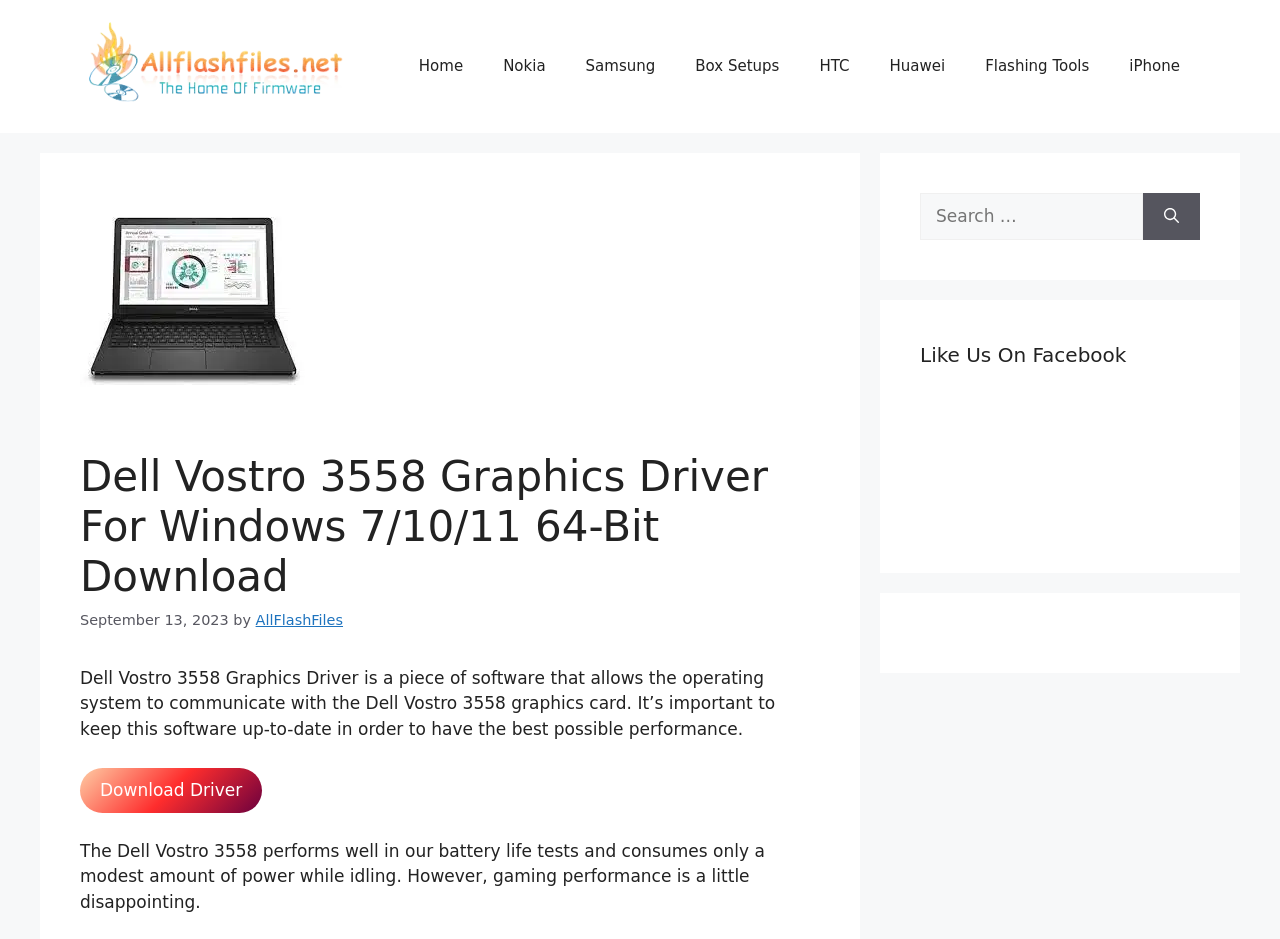Extract the heading text from the webpage.

Dell Vostro 3558 Graphics Driver For Windows 7/10/11 64-Bit Download